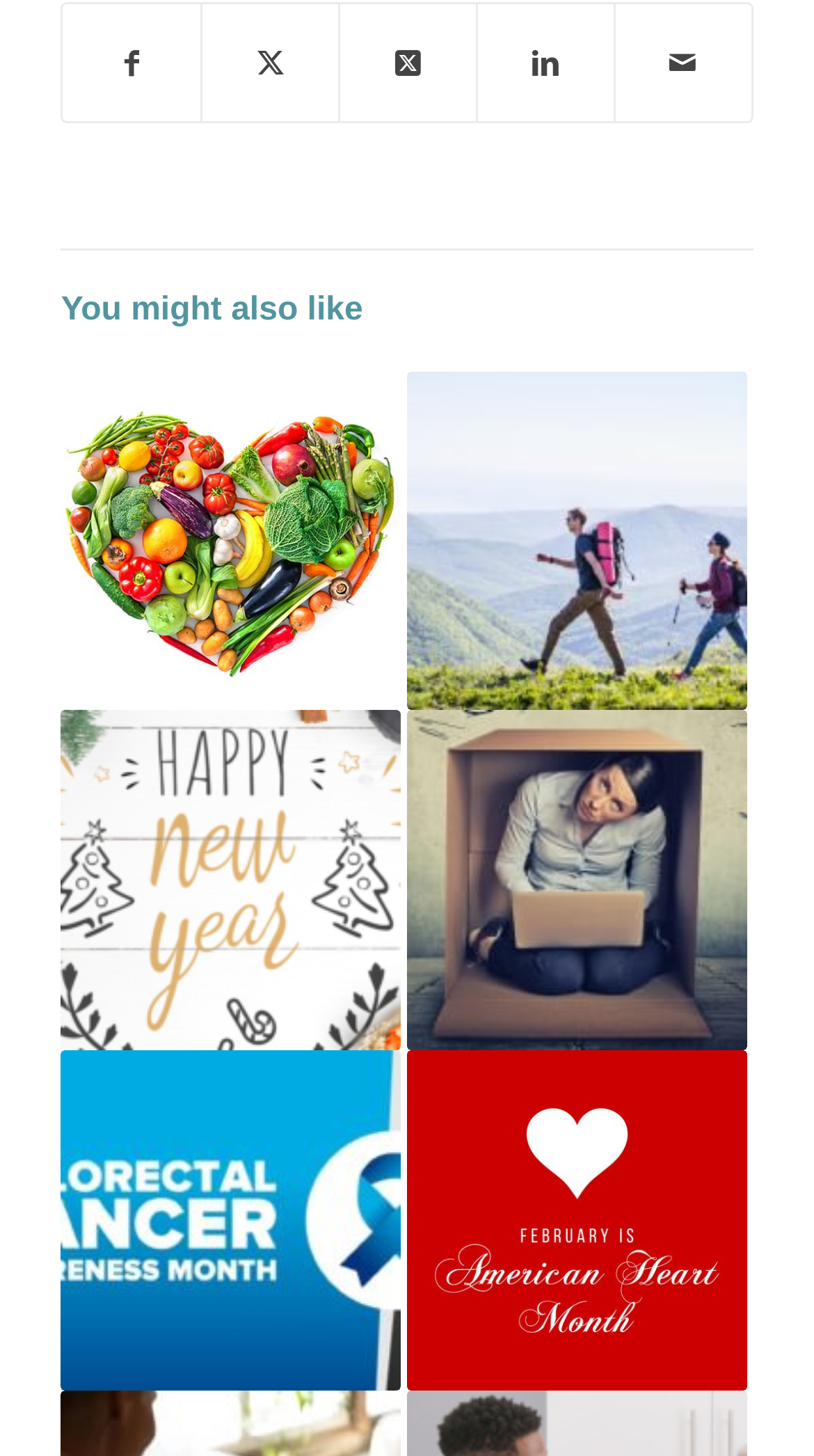Please identify the bounding box coordinates of the element's region that I should click in order to complete the following instruction: "Know more about We Don’t Talk About Colorectal Cancer (Enough)". The bounding box coordinates consist of four float numbers between 0 and 1, i.e., [left, top, right, bottom].

[0.075, 0.721, 0.492, 0.955]